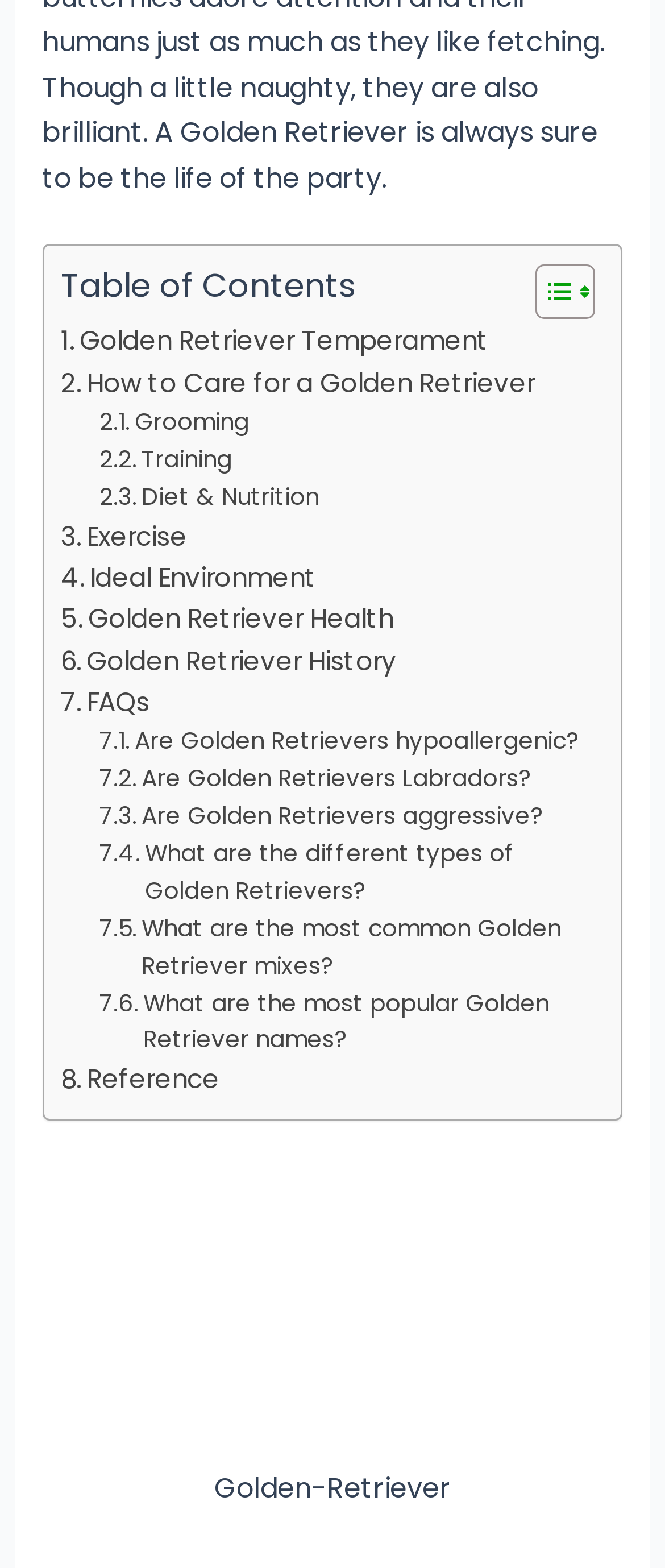Given the following UI element description: "Exercise", find the bounding box coordinates in the webpage screenshot.

[0.091, 0.329, 0.281, 0.356]